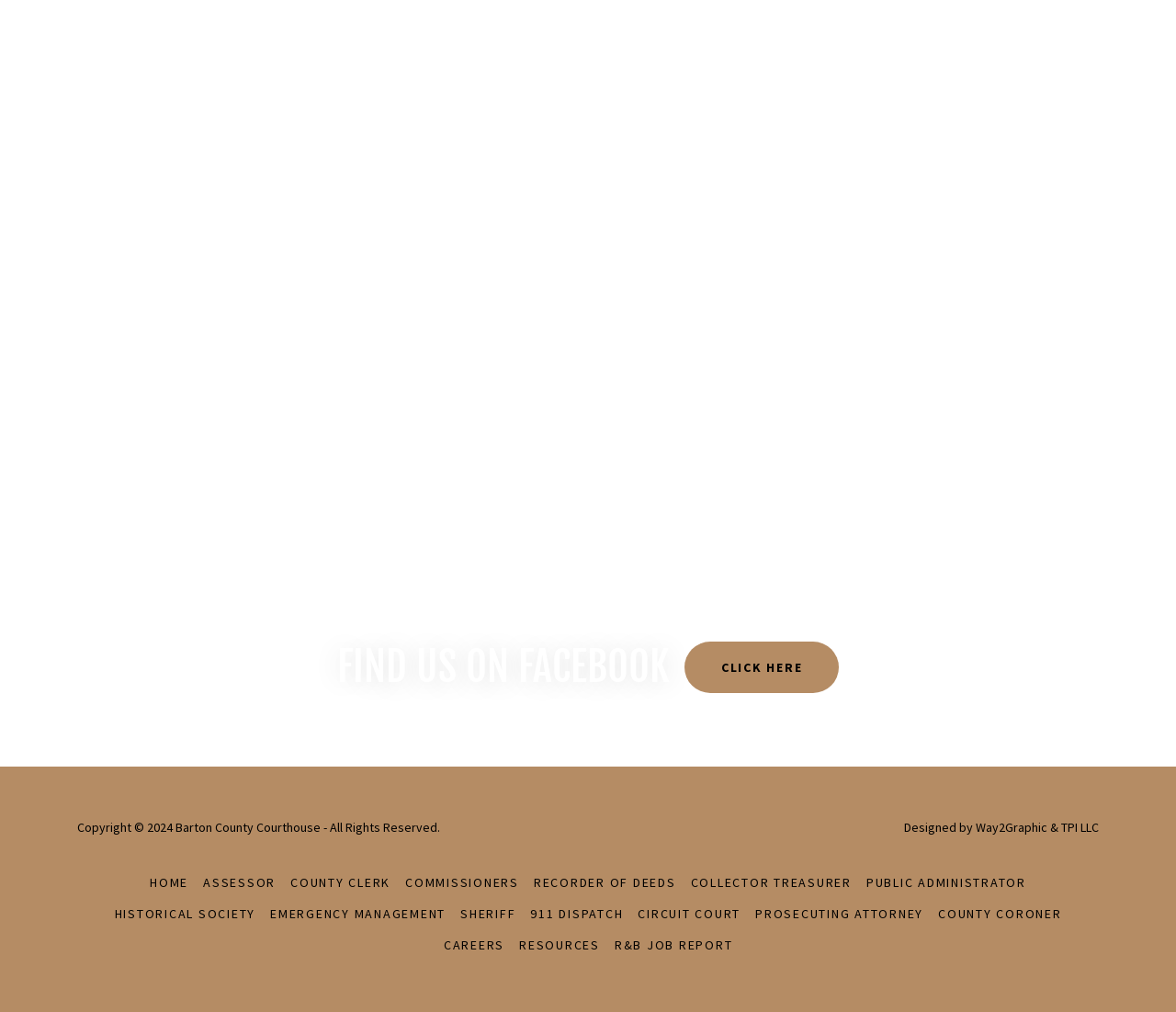Please identify the bounding box coordinates of the element that needs to be clicked to perform the following instruction: "Click the Facebook button".

[0.904, 0.53, 0.926, 0.555]